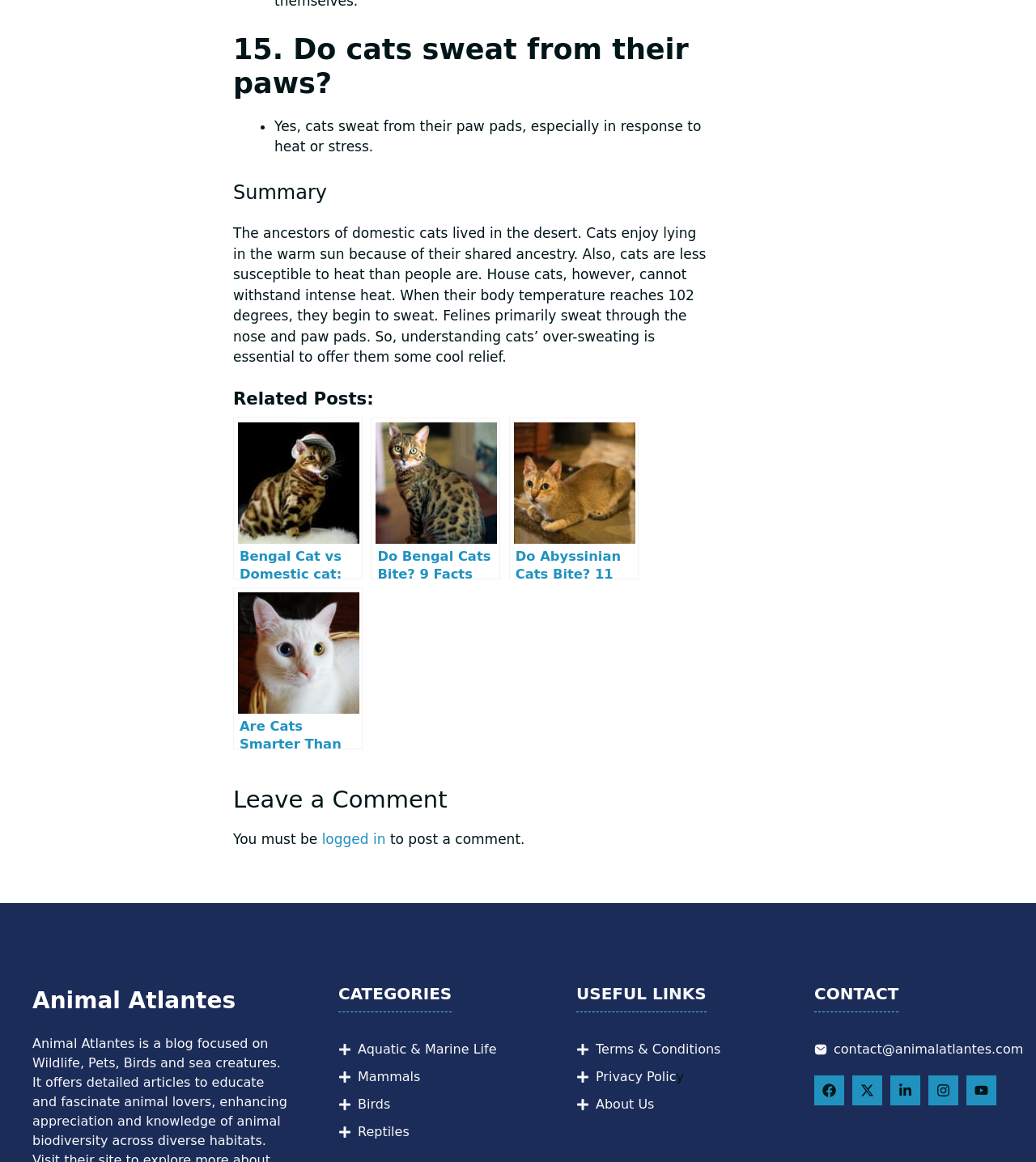What is the purpose of the 'Leave a Comment' section?
Look at the screenshot and respond with one word or a short phrase.

to post a comment